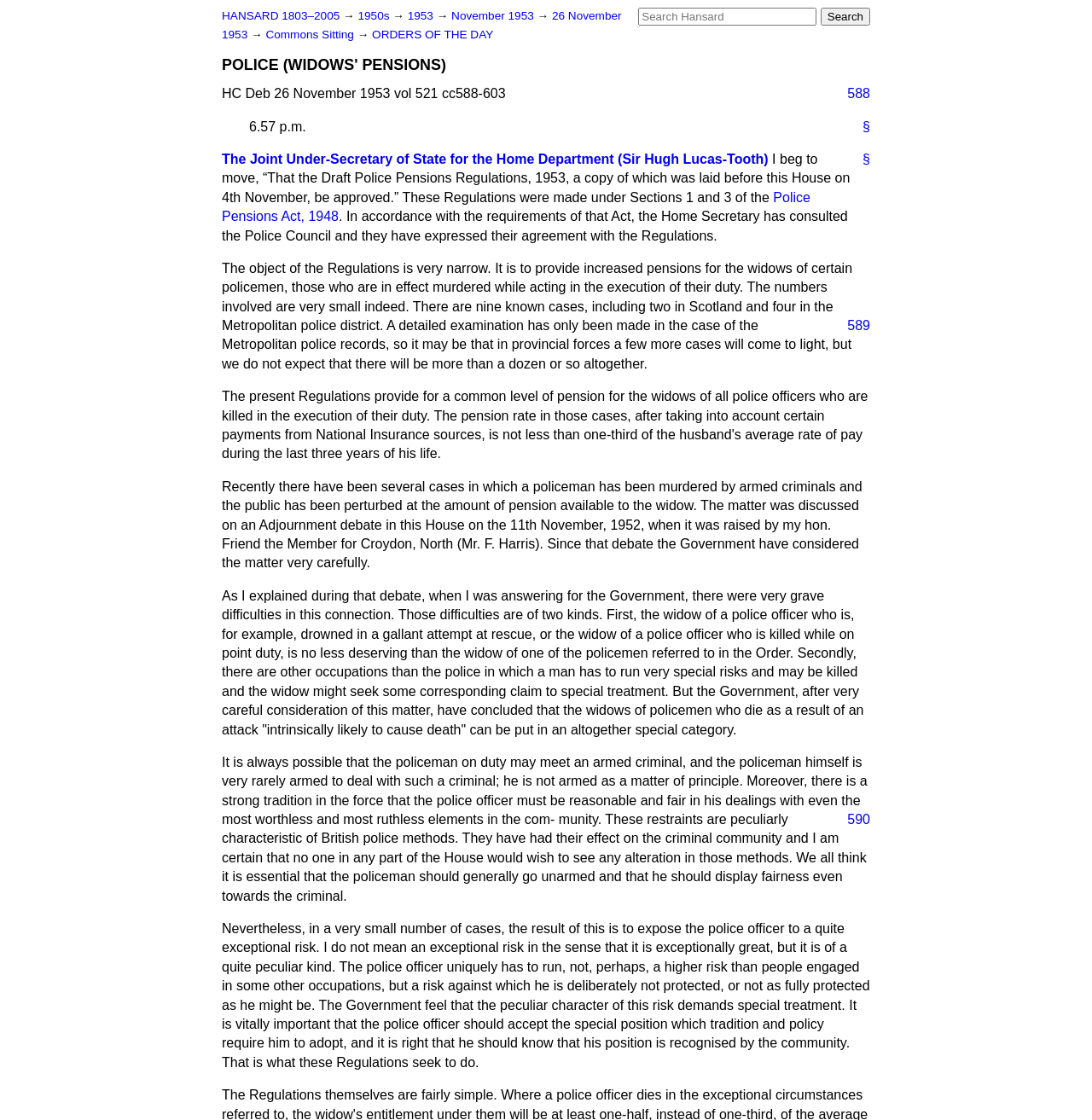Look at the image and answer the question in detail:
How many known cases of policemen murdered while acting in the execution of their duty are there?

I found the answer by reading the static text 'The object of the Regulations is very narrow. It is to provide increased pensions for the widows of certain policemen, those who are in effect murdered while acting in the execution of their duty. The numbers involved are very small indeed. There are nine known cases, including two in Scotland and four in the Metropolitan police district.' which mentions the number of known cases.